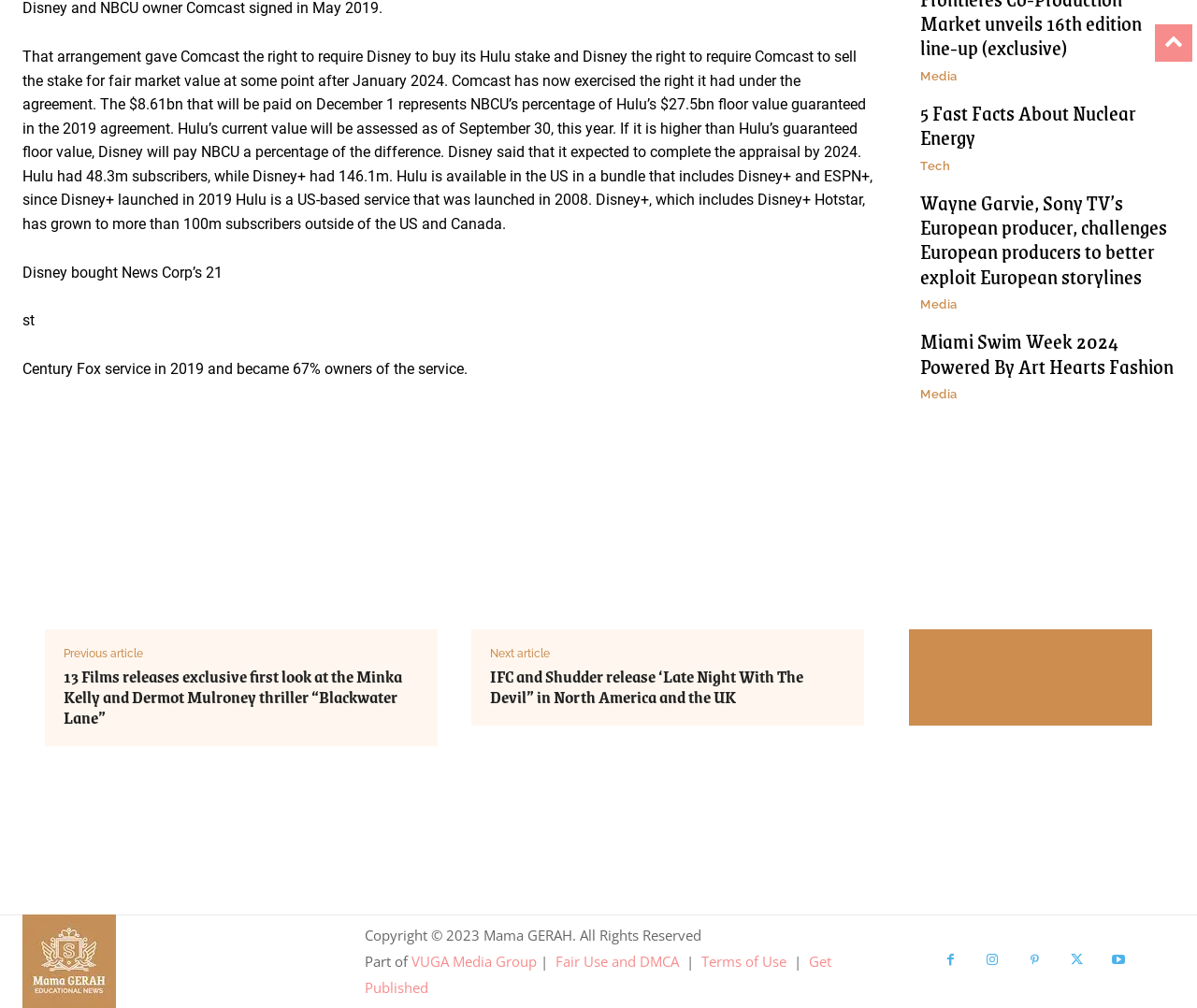Pinpoint the bounding box coordinates of the clickable element to carry out the following instruction: "browse 'reality tv'."

[0.778, 0.643, 0.944, 0.686]